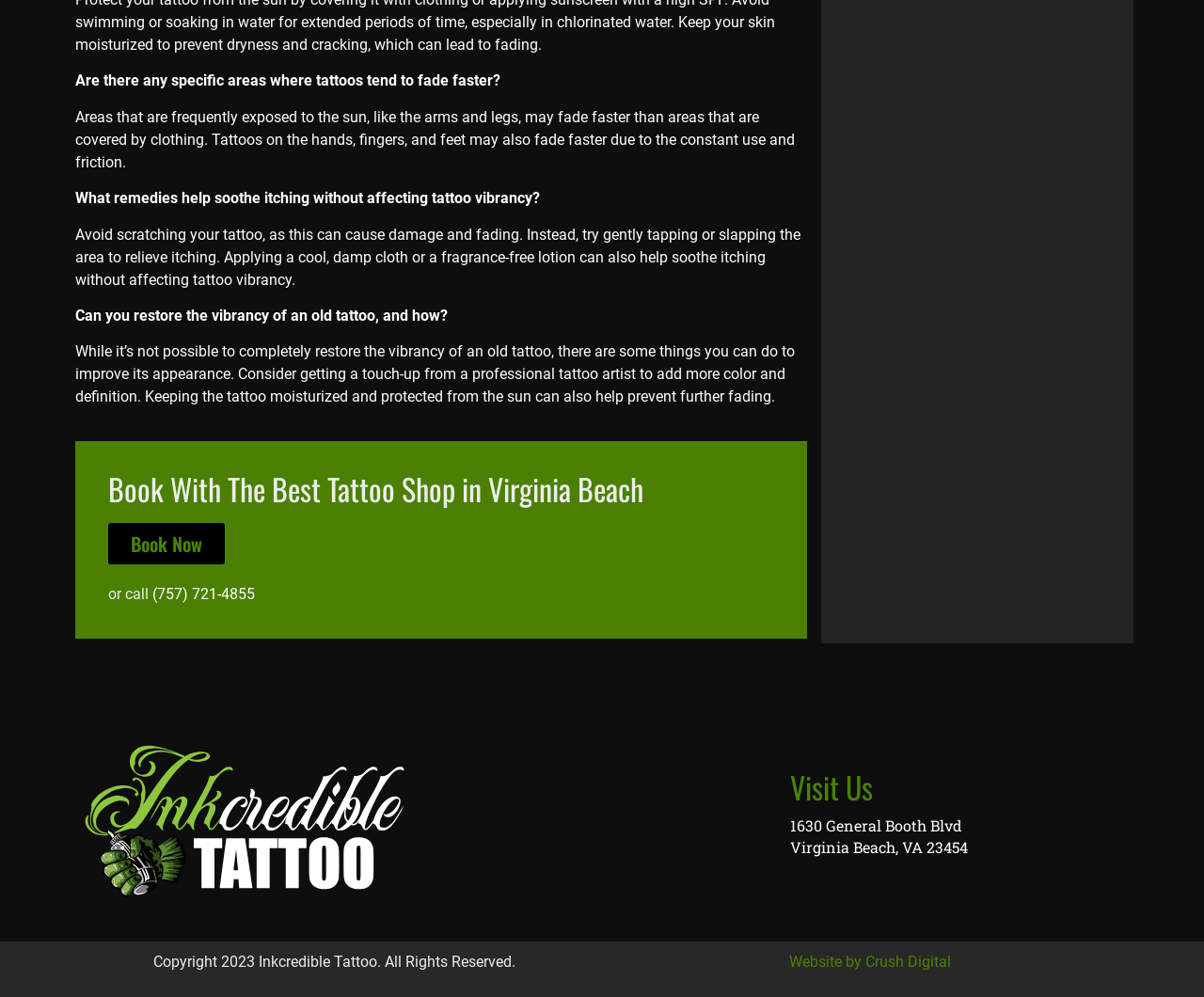Find the bounding box coordinates for the UI element whose description is: "Book Now". The coordinates should be four float numbers between 0 and 1, in the format [left, top, right, bottom].

[0.09, 0.524, 0.187, 0.566]